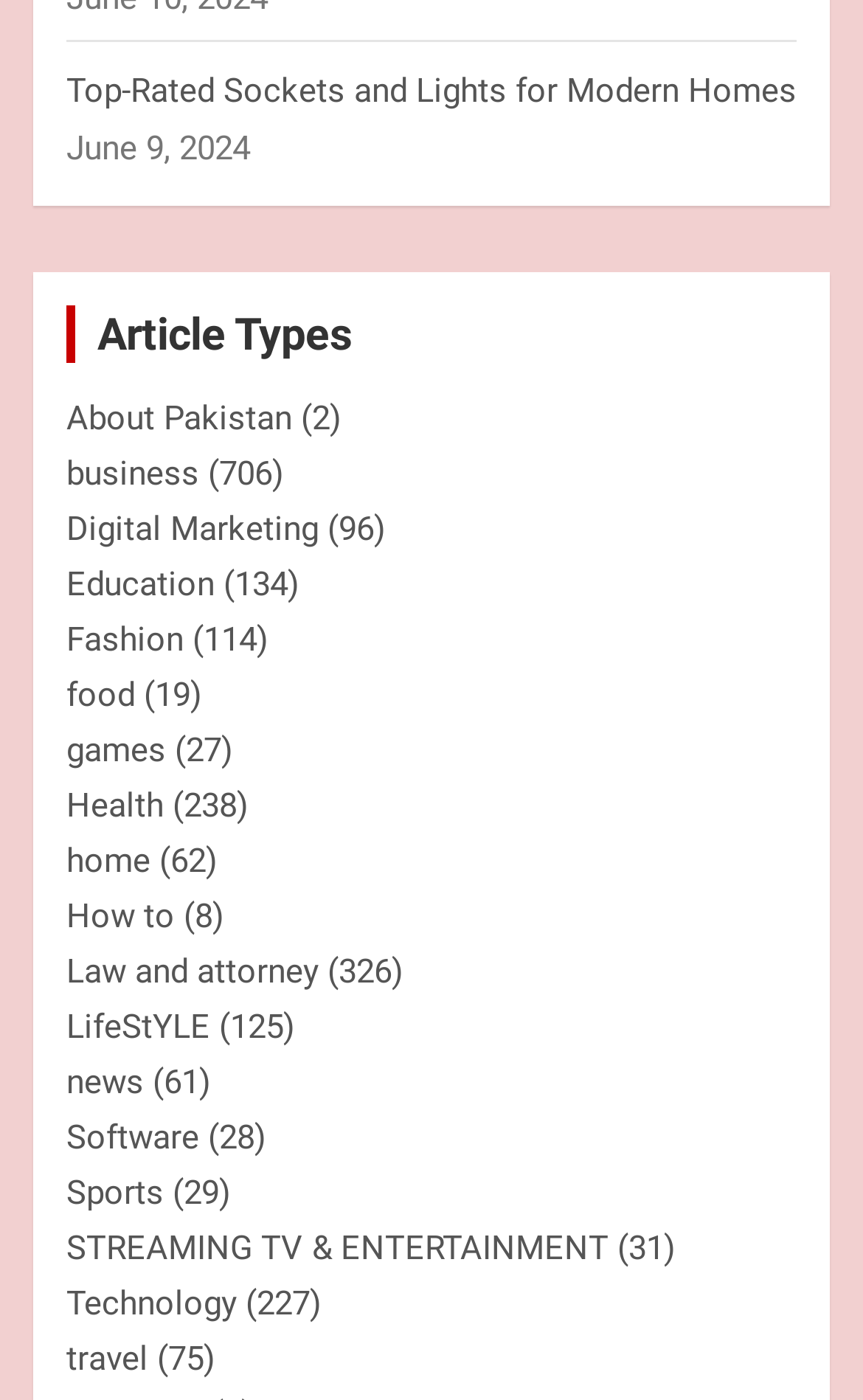Can you determine the bounding box coordinates of the area that needs to be clicked to fulfill the following instruction: "Learn about 'Technology'"?

[0.077, 0.917, 0.274, 0.946]